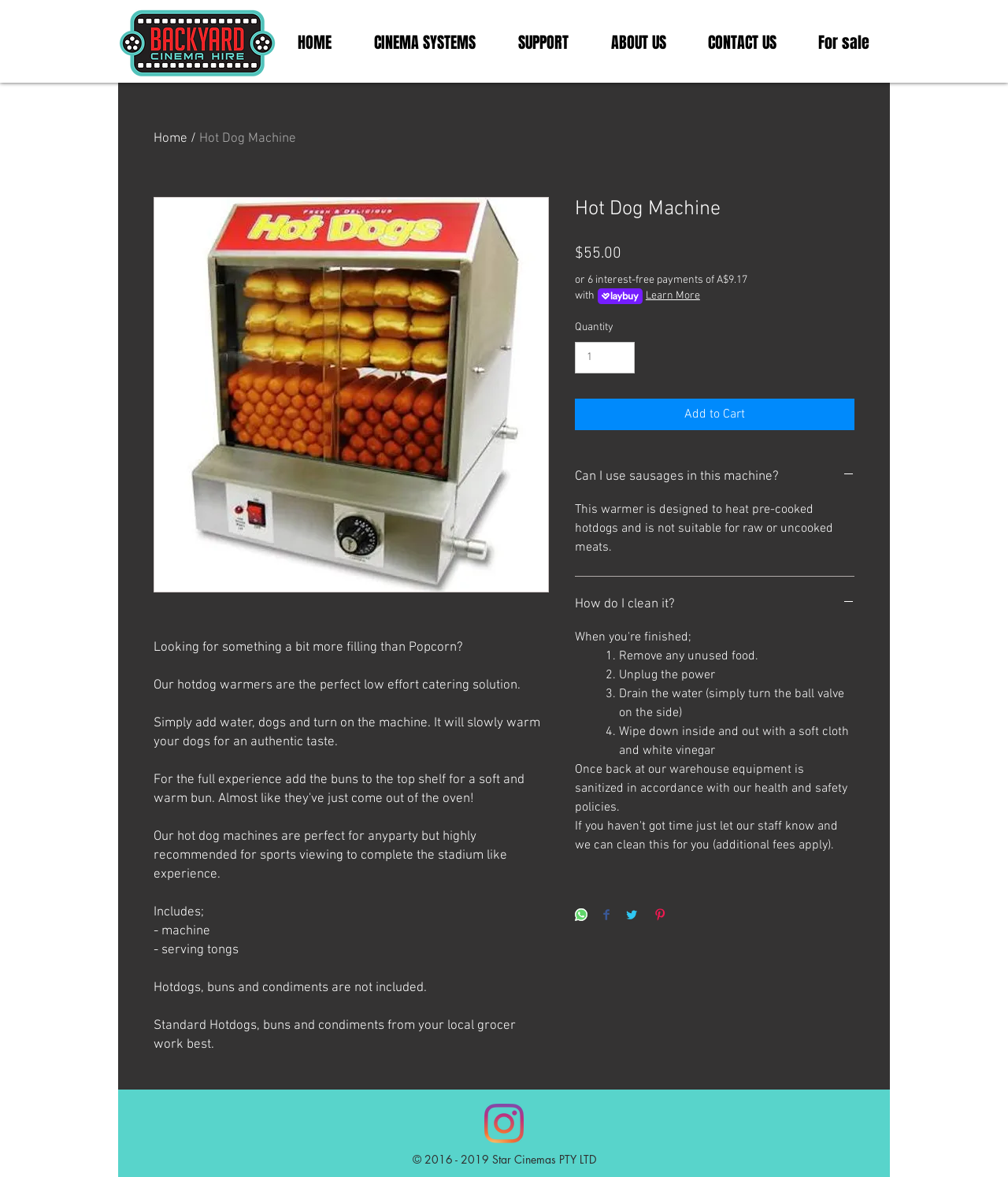Explain the webpage's layout and main content in detail.

This webpage is about a hot dog machine for sale, specifically designed for backyard cinema hire. At the top, there is a navigation bar with links to different sections of the website, including "HOME", "CINEMA SYSTEMS", "SUPPORT", "ABOUT US", "CONTACT US", and "For sale". 

Below the navigation bar, there is a main content area that takes up most of the page. It starts with a heading "Hot Dog Machine" and an image of the machine. The text describes the product, stating that it is a low-effort catering solution that can be used to warm hot dogs for an authentic taste. 

The webpage also lists the features of the machine, including the fact that it comes with a machine, serving tongs, and that hot dogs, buns, and condiments are not included. The price of the machine is $55.00, with an option to pay in 6 interest-free installments of $9.17.

There are several buttons and links on the page, including "Learn More", "Add to Cart", and "Share on" various social media platforms. Additionally, there are two expandable sections that provide answers to frequently asked questions, one about using sausages in the machine and the other about how to clean it.

At the very bottom of the page, there is a social bar with links to the company's social media profiles and a copyright notice stating that the content is owned by Star Cinemas PTY LTD.